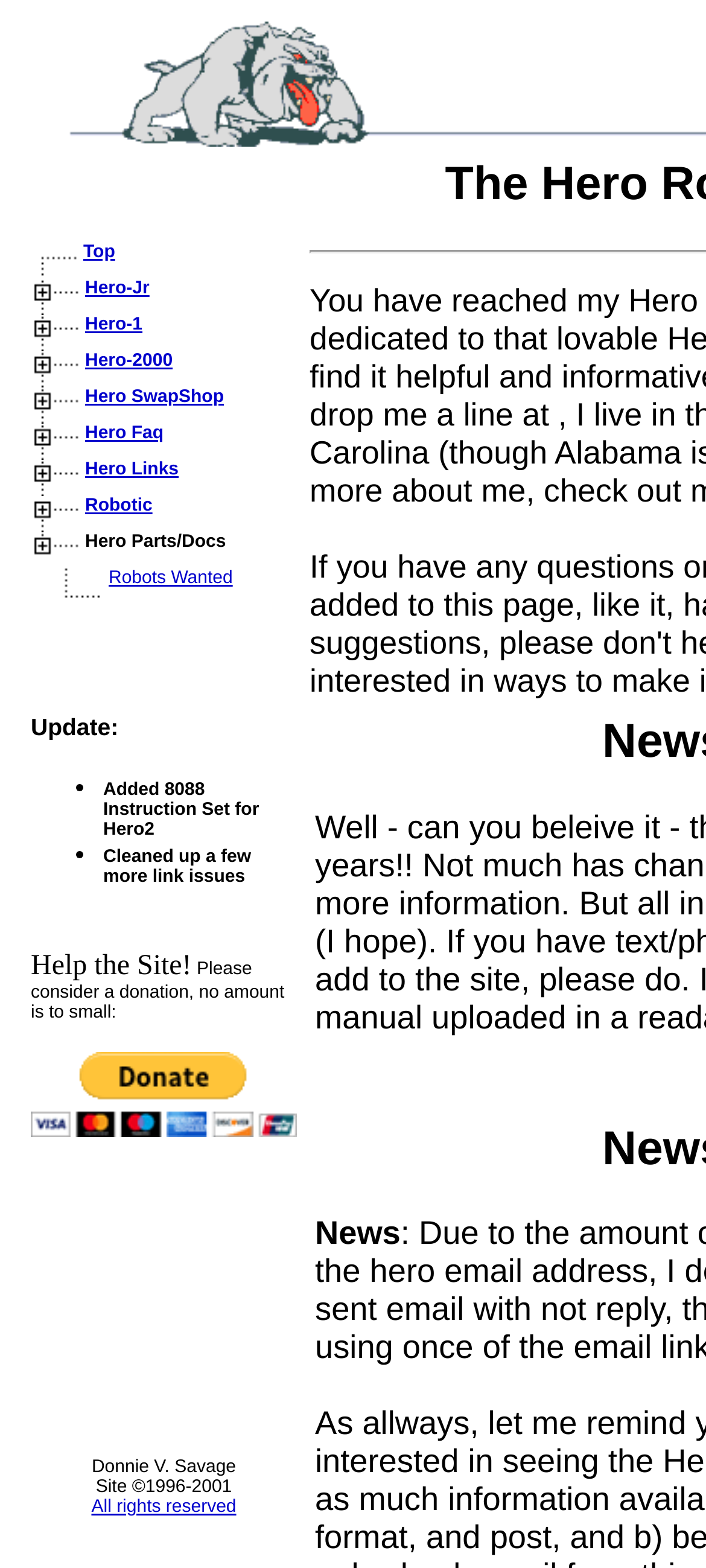Locate the bounding box of the UI element described by: "Local Riders" in the given webpage screenshot.

None